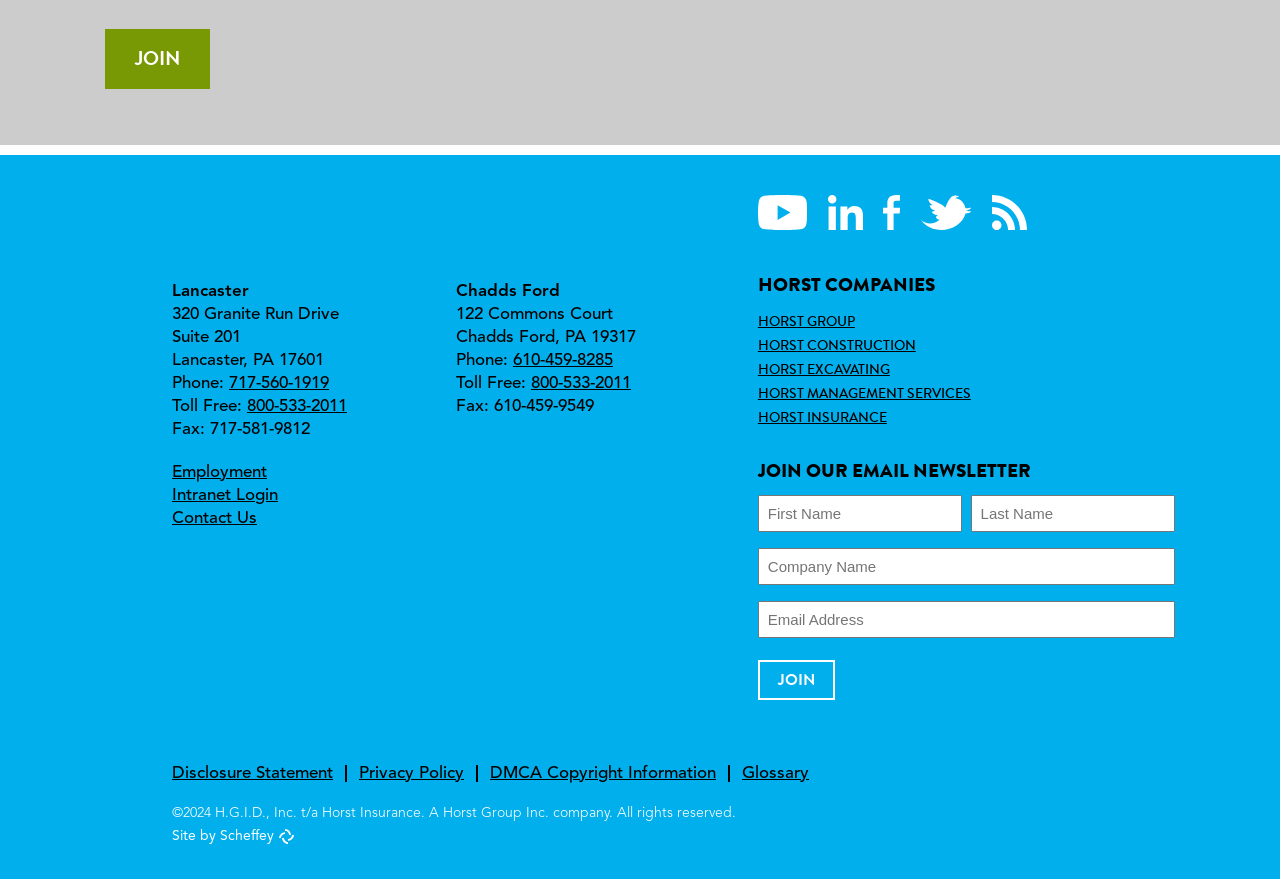Pinpoint the bounding box coordinates of the element to be clicked to execute the instruction: "Click the 'Contact Us' link".

[0.134, 0.58, 0.201, 0.6]